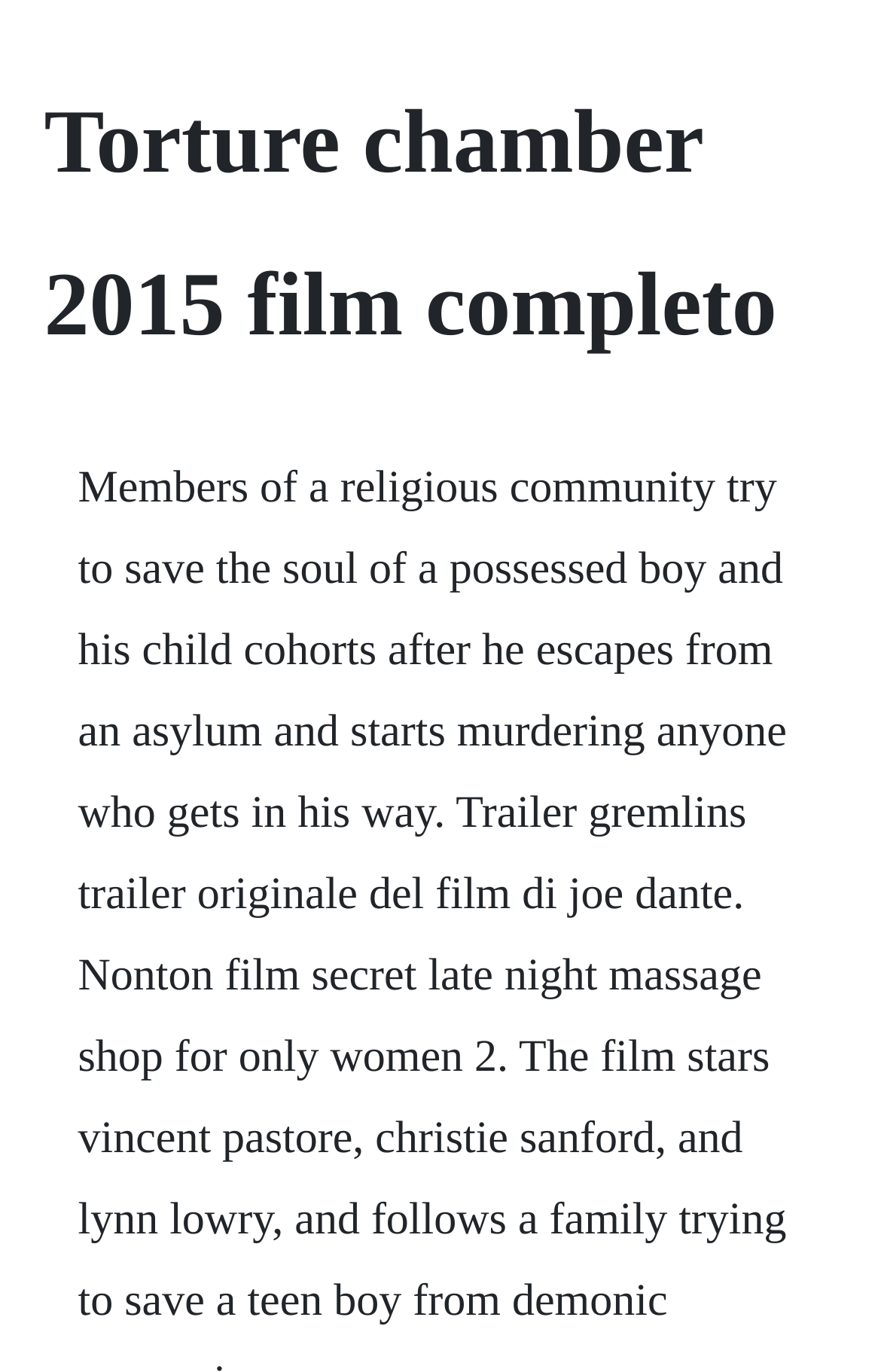Can you find and provide the main heading text of this webpage?

Torture chamber 2015 film completo